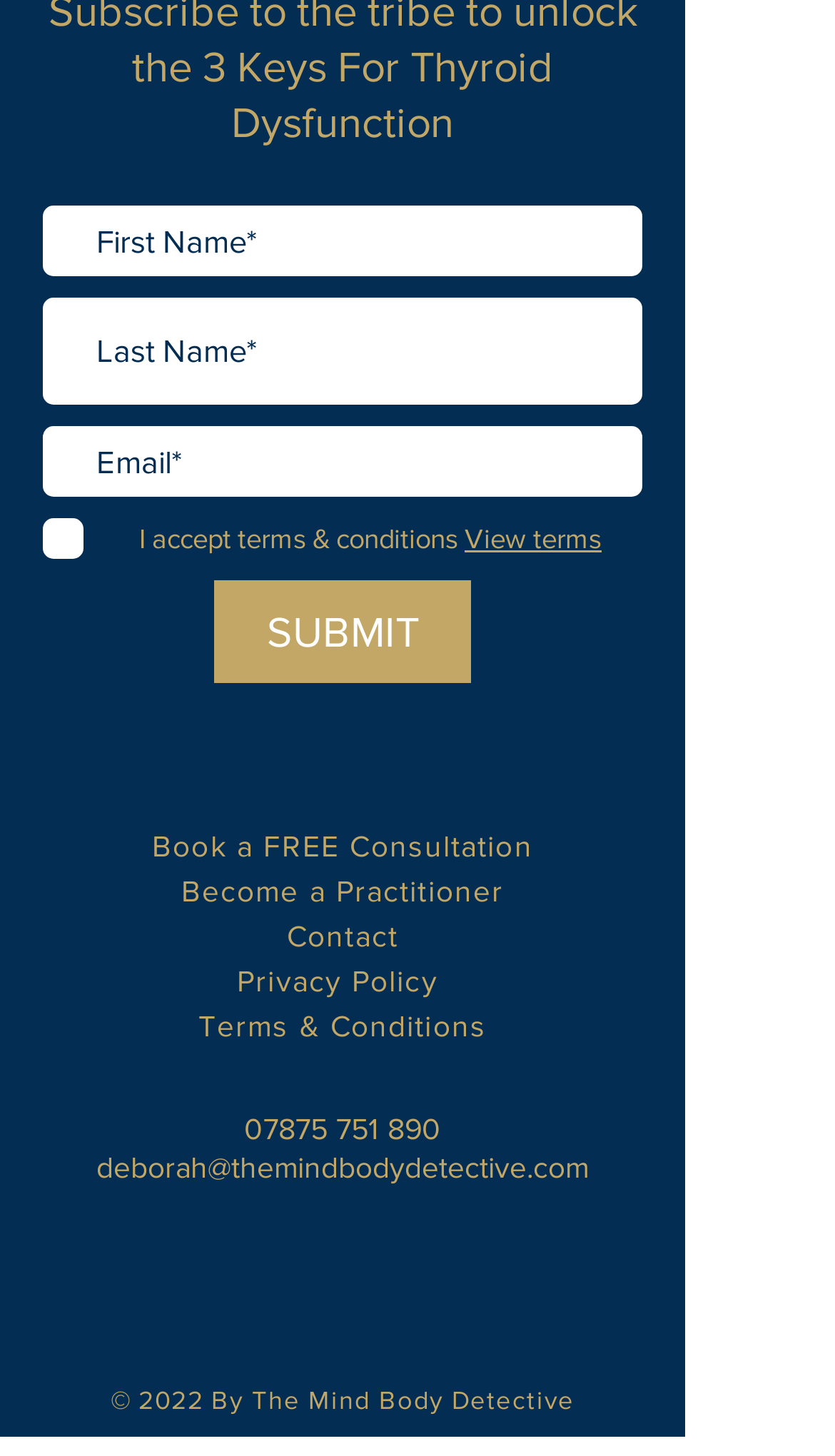Determine the bounding box coordinates for the clickable element to execute this instruction: "Check the checkbox". Provide the coordinates as four float numbers between 0 and 1, i.e., [left, top, right, bottom].

[0.051, 0.36, 0.085, 0.379]